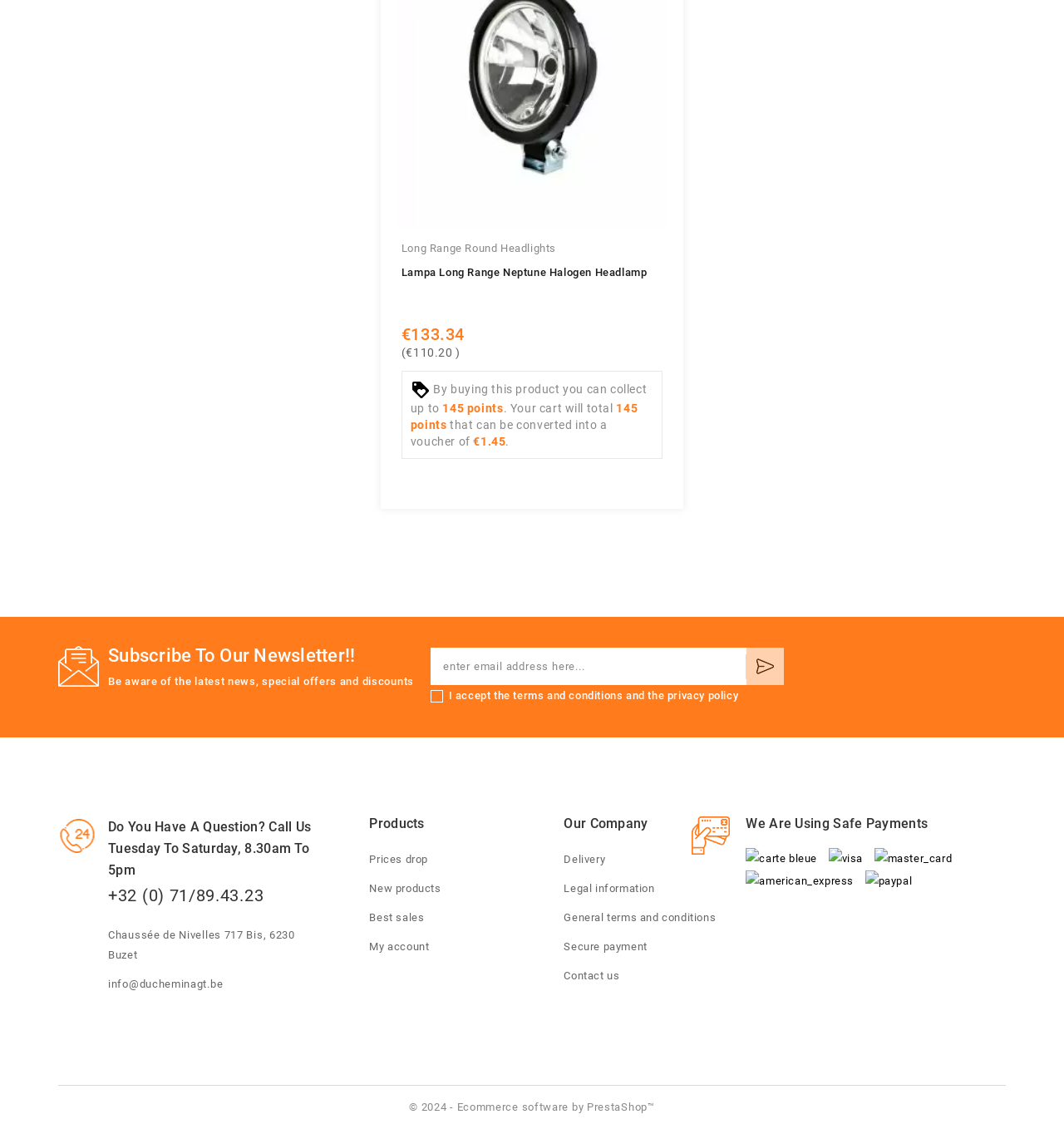Analyze the image and answer the question with as much detail as possible: 
What is the voucher value of the collected points?

I found the voucher value of the collected points by looking at the StaticText element with the text '€1.45' which is located near the text 'that can be converted into a voucher of'.